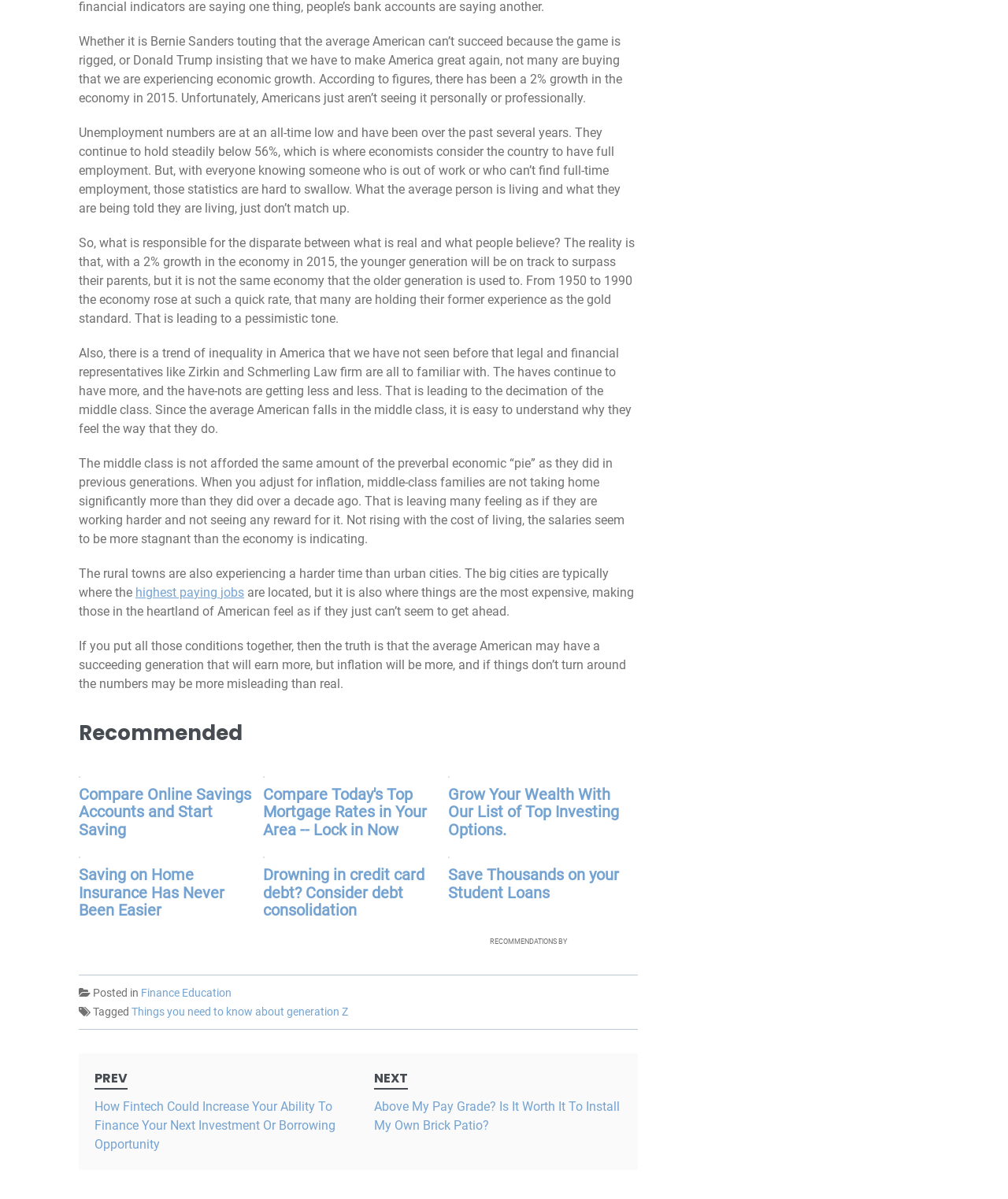Where are the highest paying jobs typically located?
Please give a detailed and elaborate answer to the question.

The article states that the big cities are typically where the highest paying jobs are located, but it also notes that these cities are often the most expensive, making it difficult for people living in rural areas to get ahead.